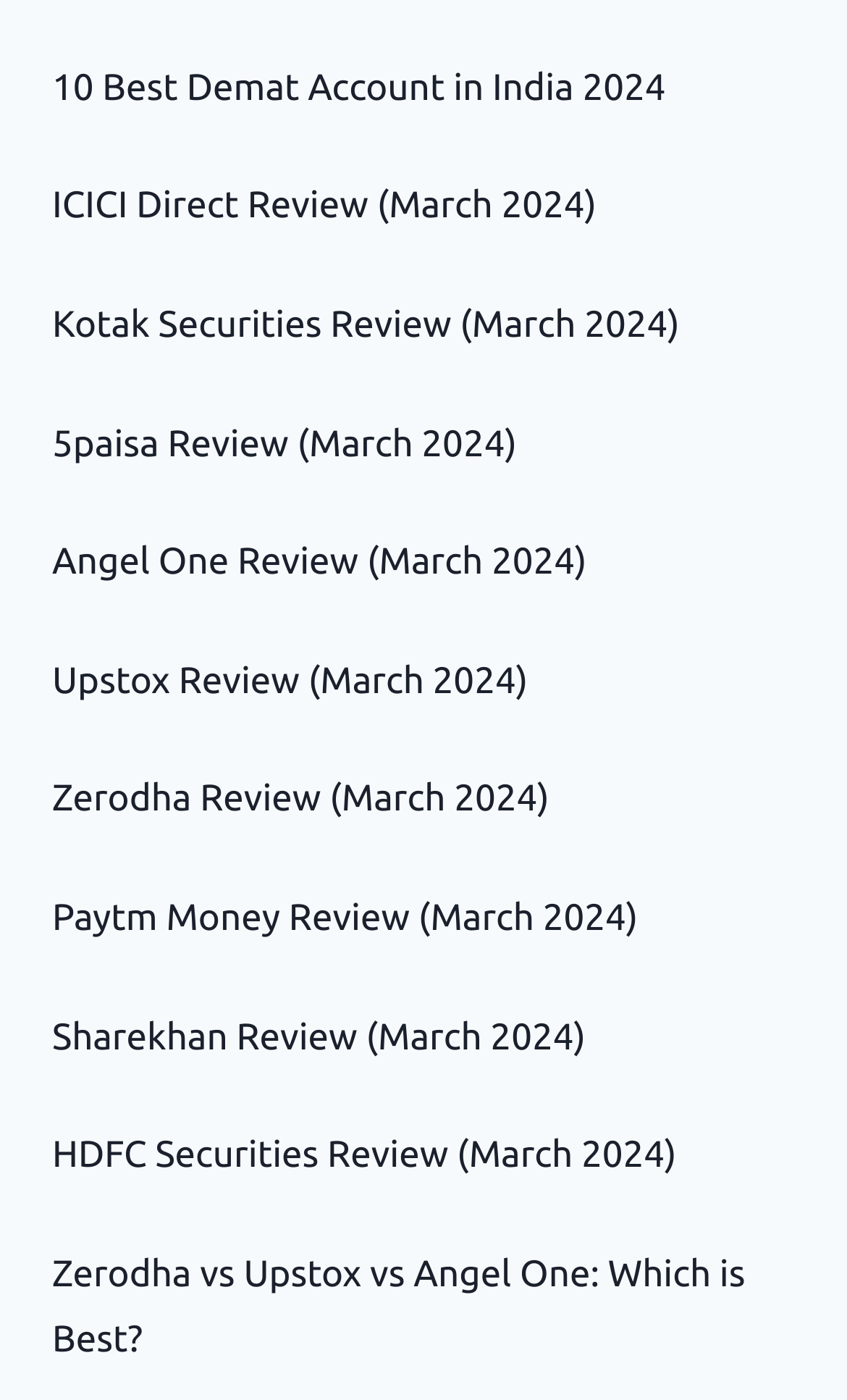Using the details from the image, please elaborate on the following question: What is the purpose of the 'Zerodha vs Upstox vs Angel One' link?

The link 'Zerodha vs Upstox vs Angel One' suggests that it is a comparison of these three brokers, allowing users to decide which one is best for their needs.